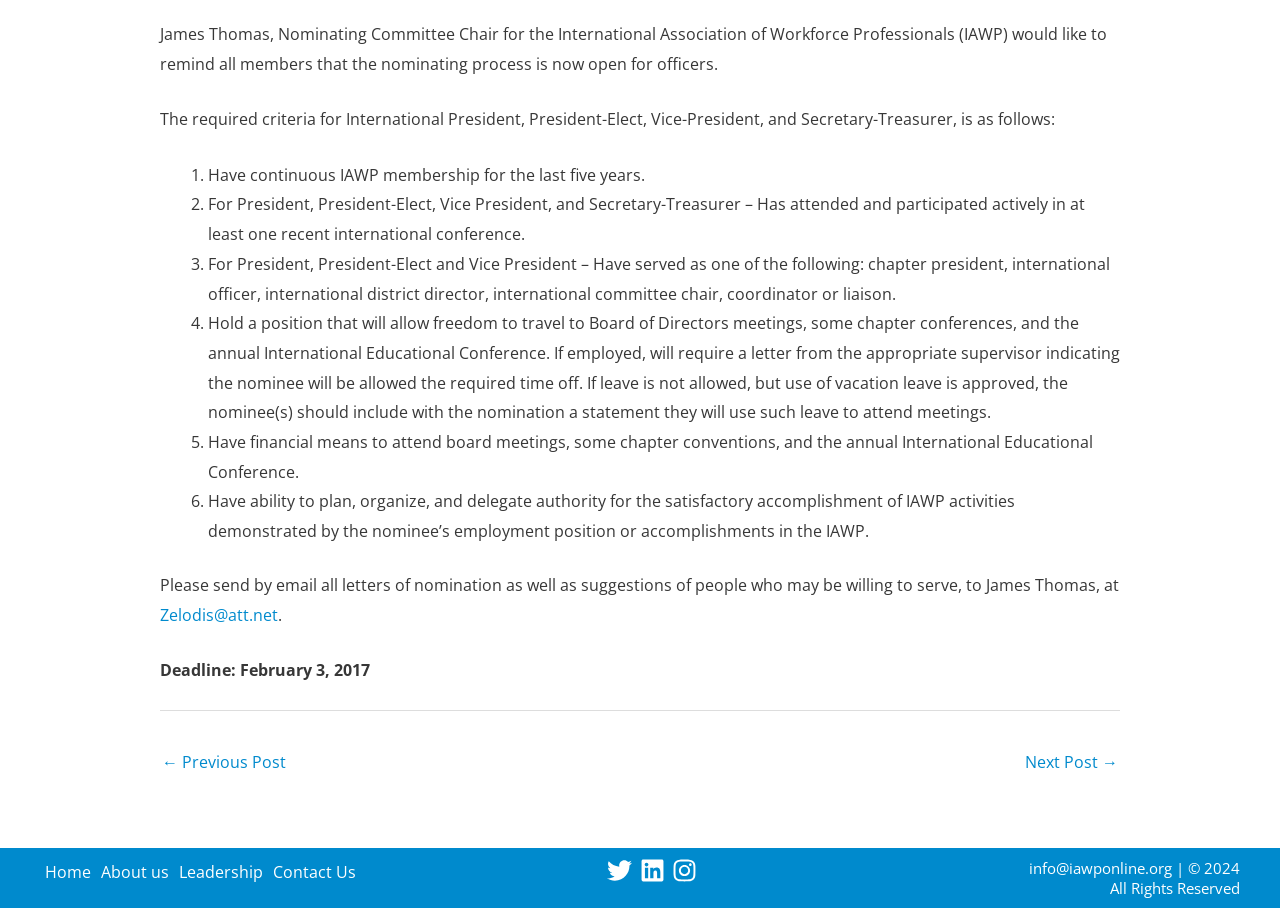Locate the bounding box of the UI element with the following description: "Sign up".

None